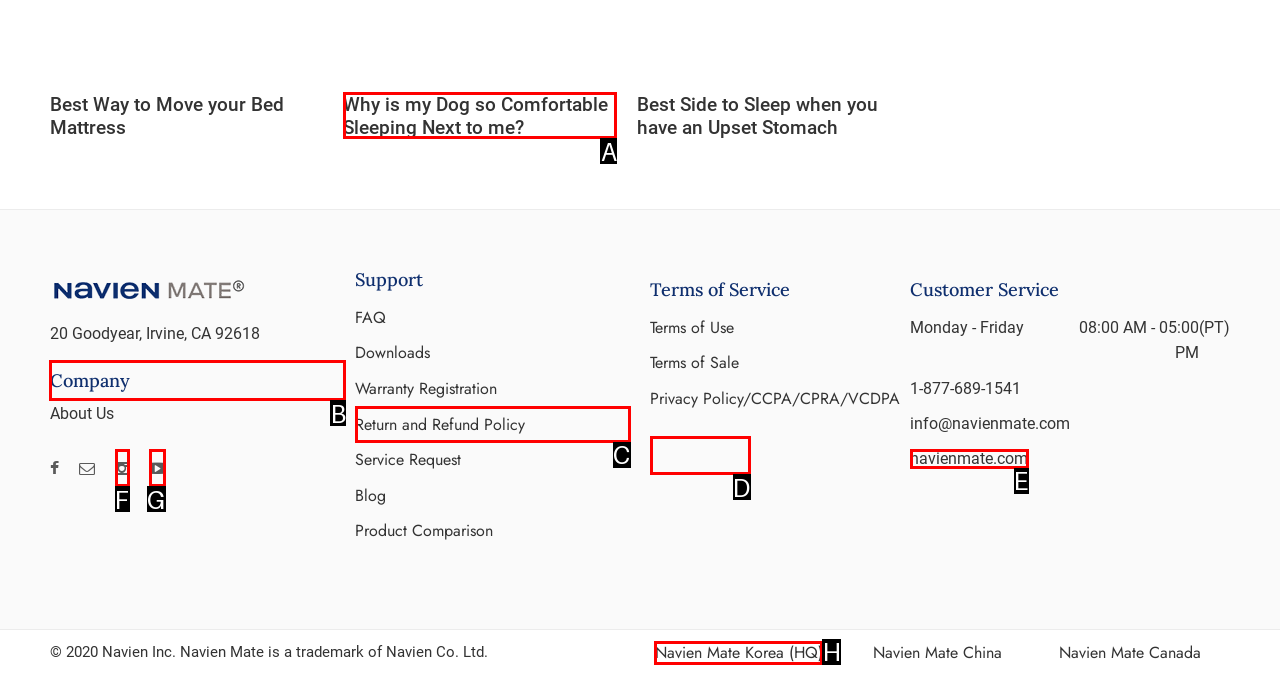Indicate which UI element needs to be clicked to fulfill the task: Navigate to the 'Company' section
Answer with the letter of the chosen option from the available choices directly.

B